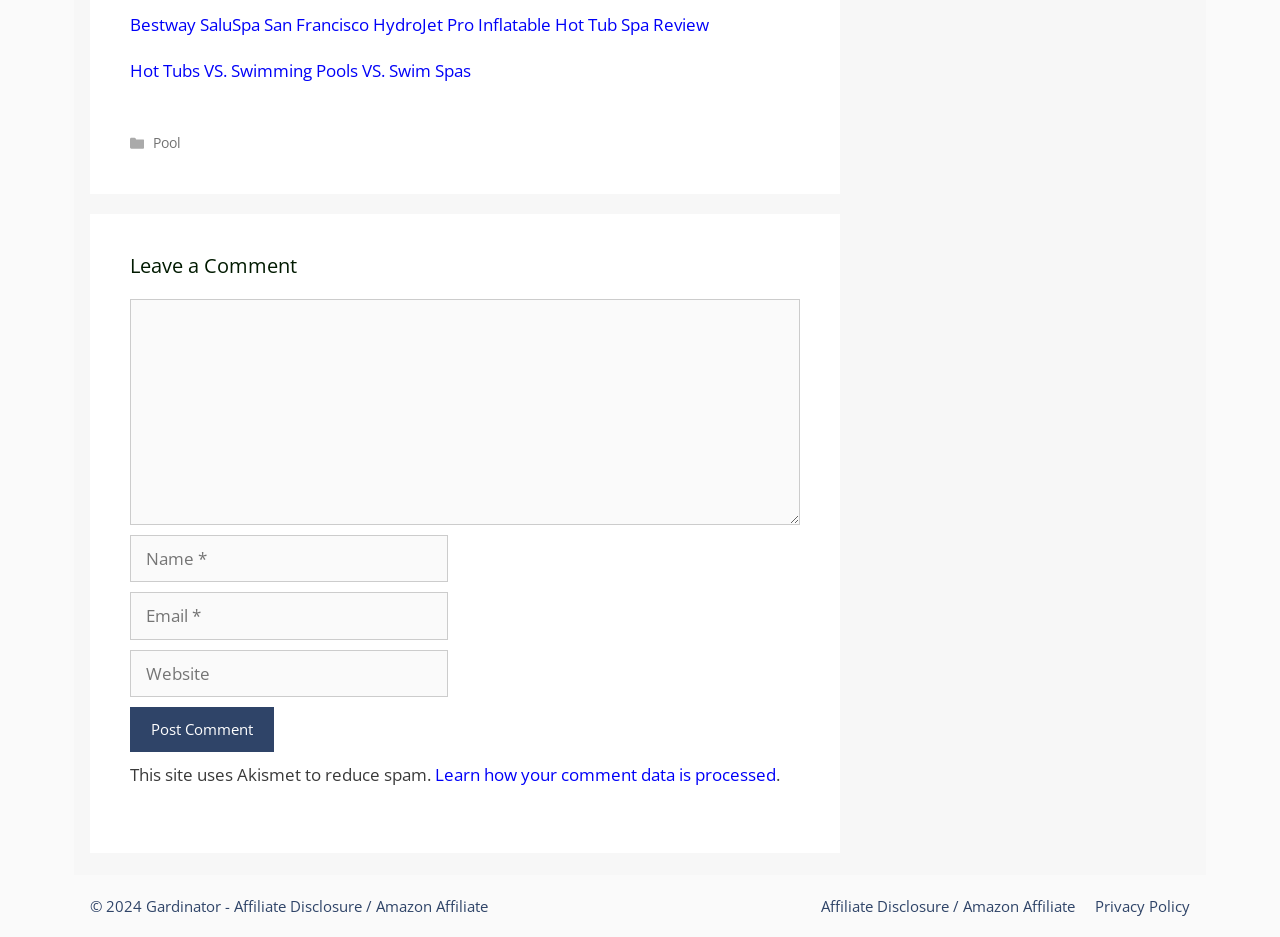What is the topic of the webpage?
Answer with a single word or short phrase according to what you see in the image.

Hot tubs